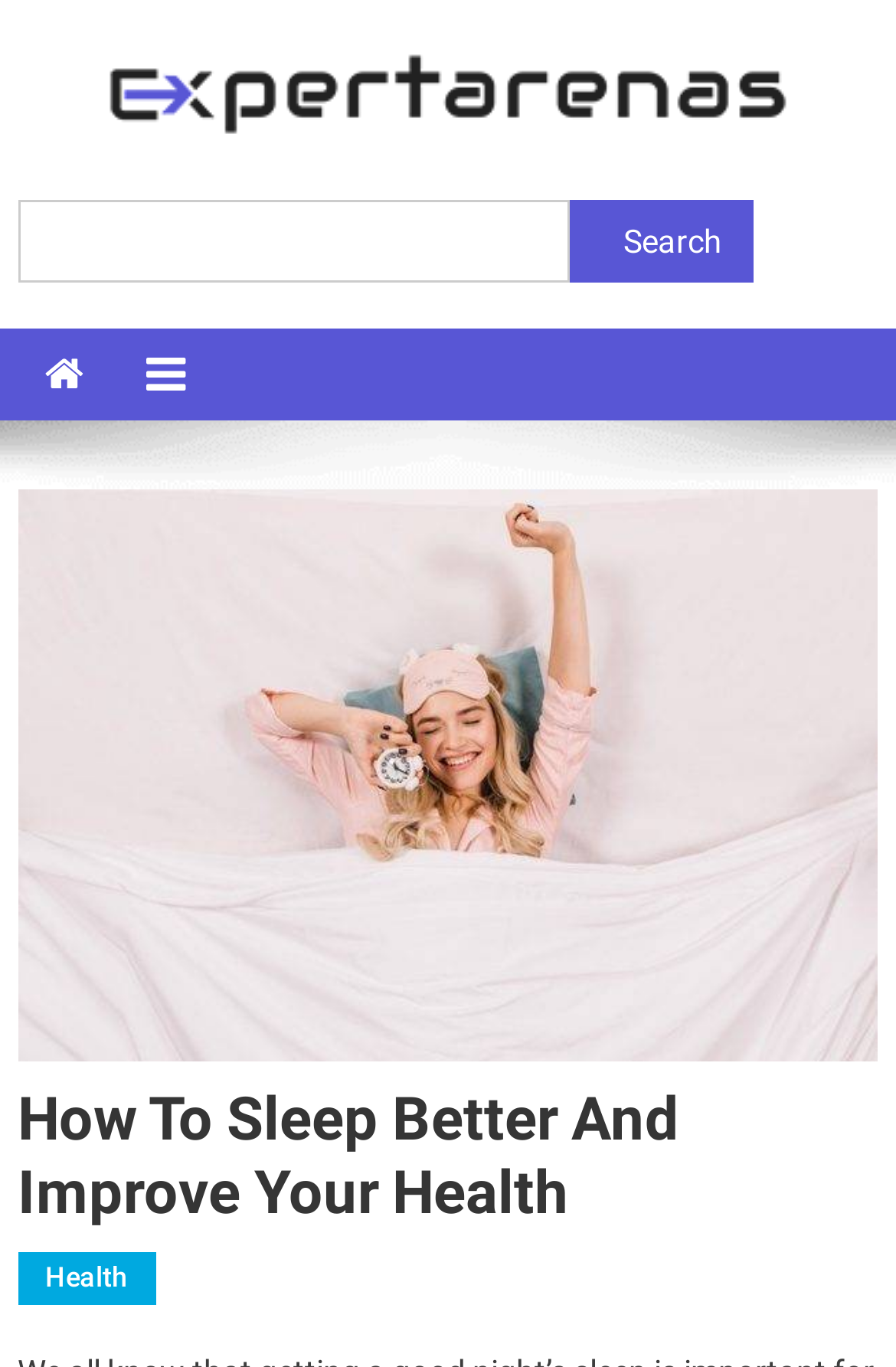Identify and extract the main heading from the webpage.

How To Sleep Better And Improve Your Health